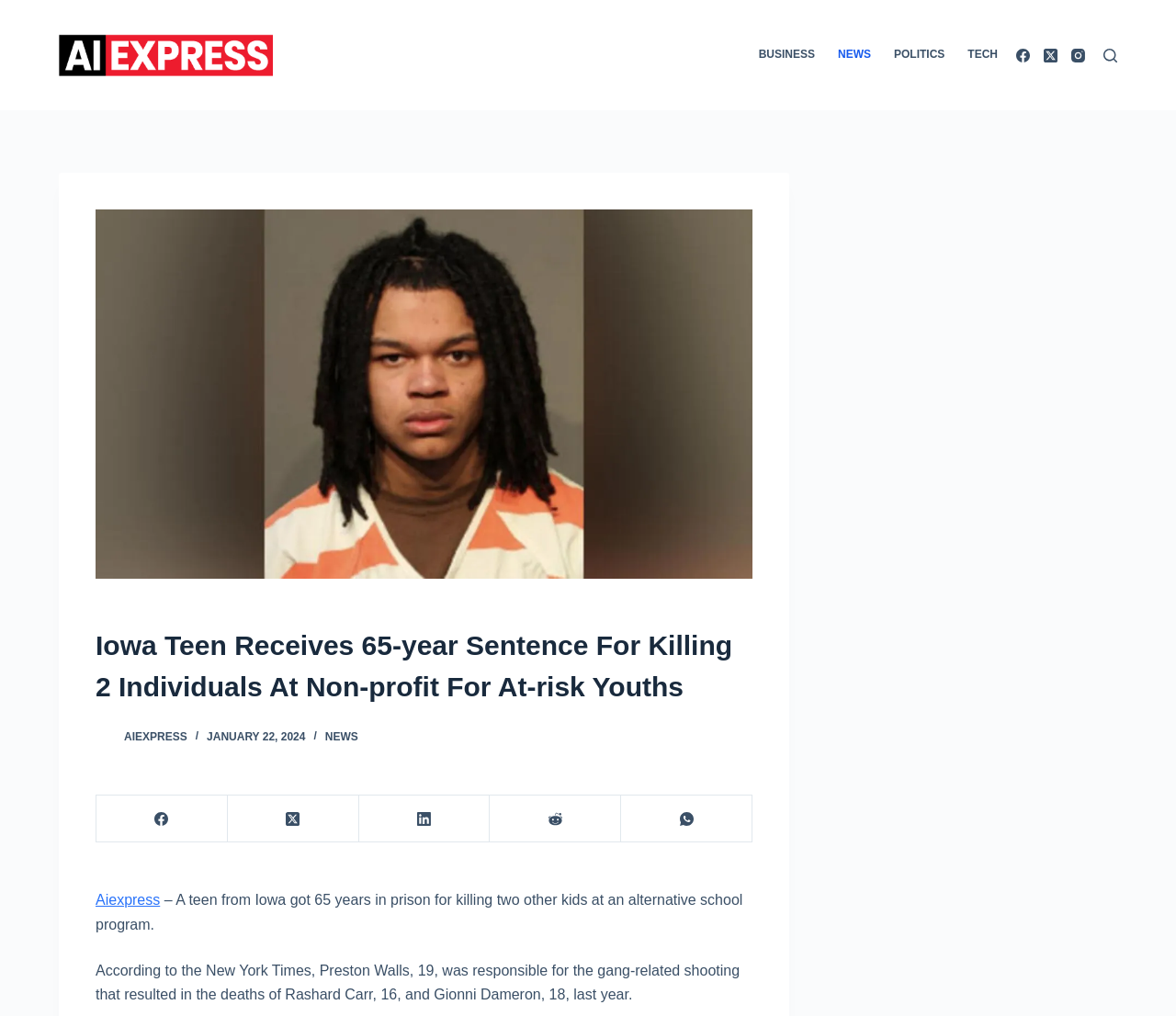Pinpoint the bounding box coordinates of the clickable element needed to complete the instruction: "Click the 'BUSINESS' menu item". The coordinates should be provided as four float numbers between 0 and 1: [left, top, right, bottom].

[0.645, 0.0, 0.703, 0.108]